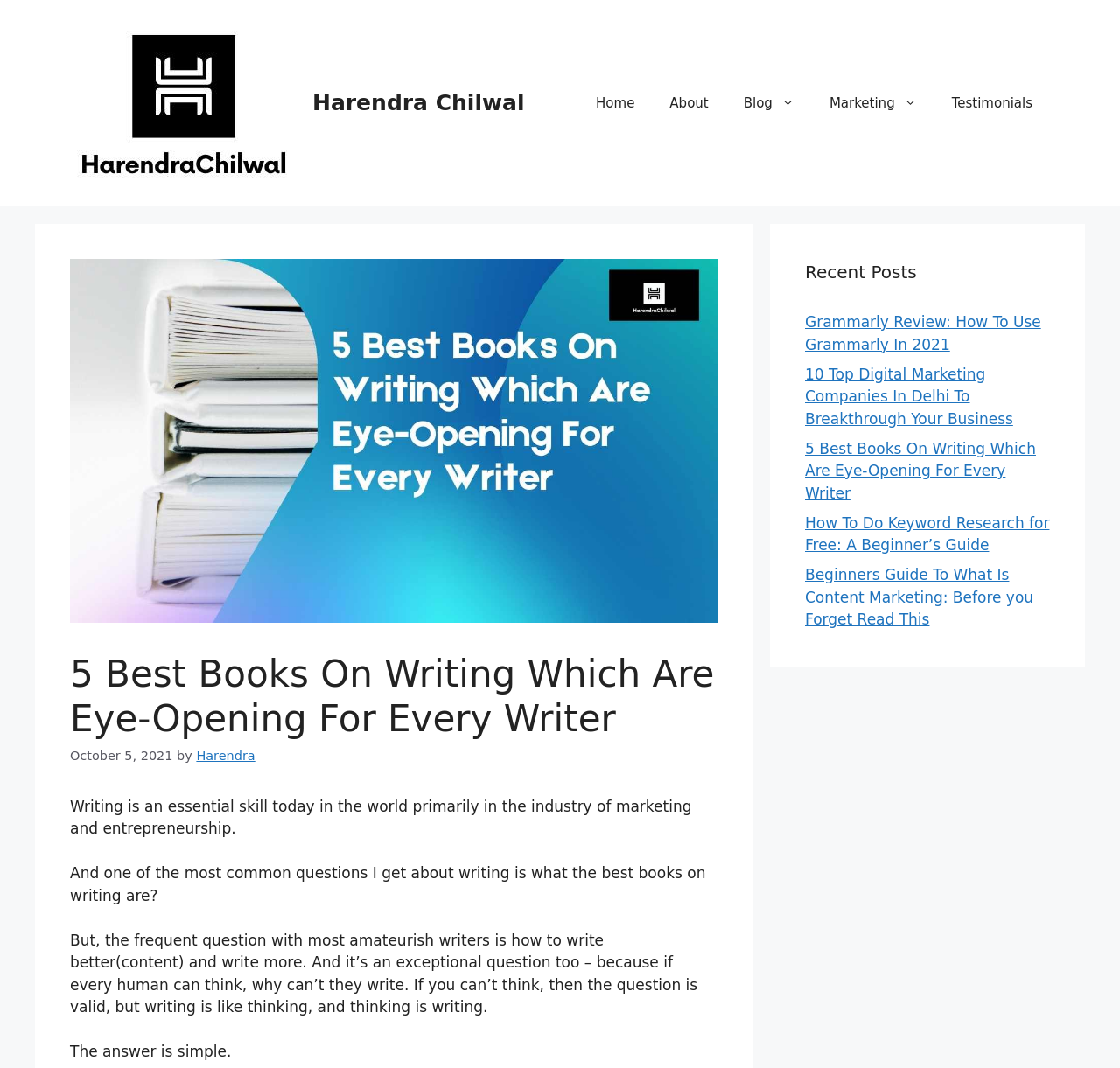Please provide the bounding box coordinates for the element that needs to be clicked to perform the instruction: "Click on the 'Grammarly Review: How To Use Grammarly In 2021' link". The coordinates must consist of four float numbers between 0 and 1, formatted as [left, top, right, bottom].

[0.719, 0.293, 0.929, 0.33]